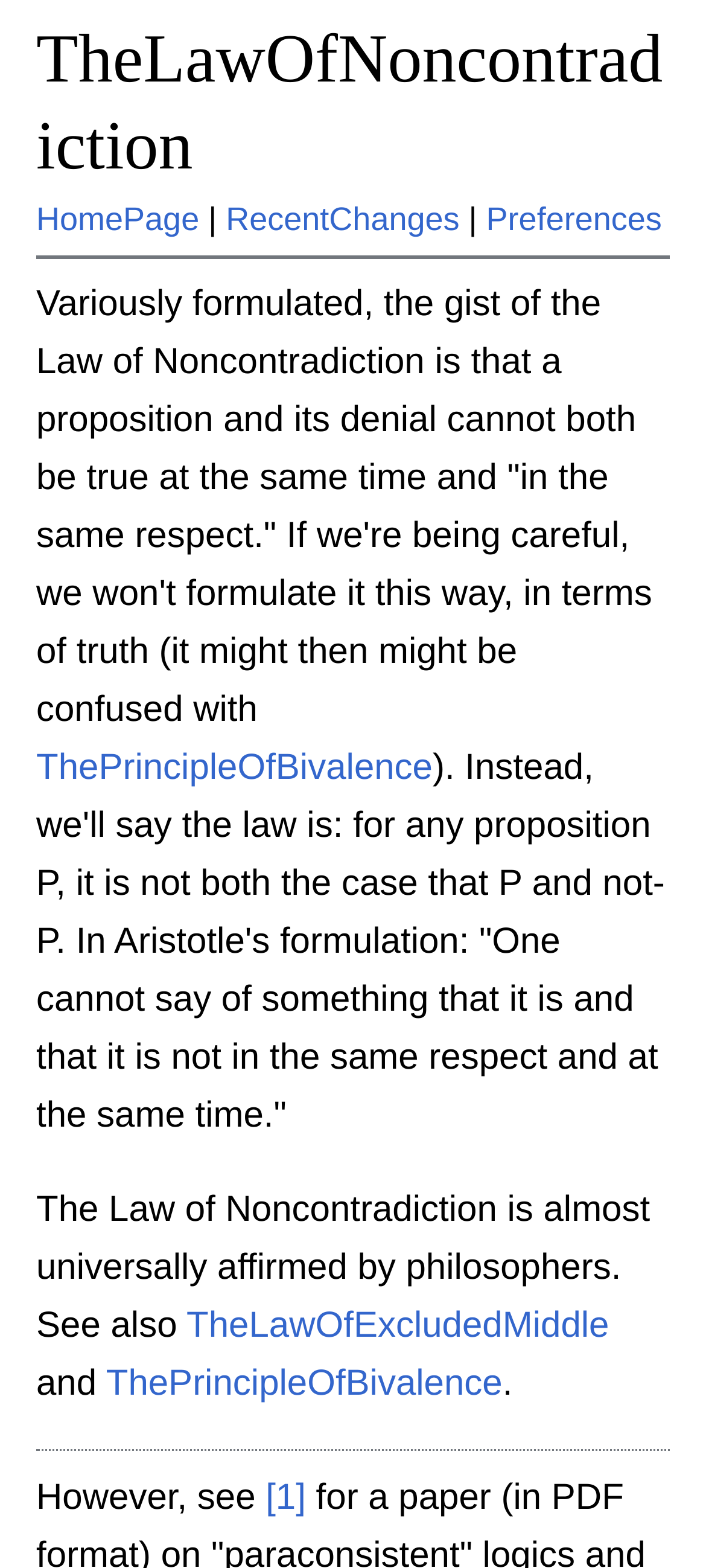Offer a detailed account of what is visible on the webpage.

The webpage is about the concept of "The Law of Noncontradiction" in philosophy. At the top, there is a heading with the same title, which is also a link. Below the heading, there are four links in a row, labeled "HomePage", "RecentChanges", and "Preferences", separated by a vertical line.

The main content of the page starts below these links, with a paragraph of text that explains the Law of Noncontradiction. The text is divided into three sections, with links to related concepts, such as "ThePrincipleOfBivalence", embedded within the text. The first section explains the gist of the law, the second section provides Aristotle's formulation of the law, and the third section mentions its universal affirmation by philosophers.

Below the main content, there is a horizontal separator line, followed by another section of text that mentions related concepts, including "TheLawOfExcludedMiddle" and "ThePrincipleOfBivalence" again. This section is concluded with a horizontal separator line.

At the very bottom of the page, there is a final sentence with a link to a reference, labeled "[1]". Overall, the page has a simple layout with a focus on presenting information about the Law of Noncontradiction and its related concepts.